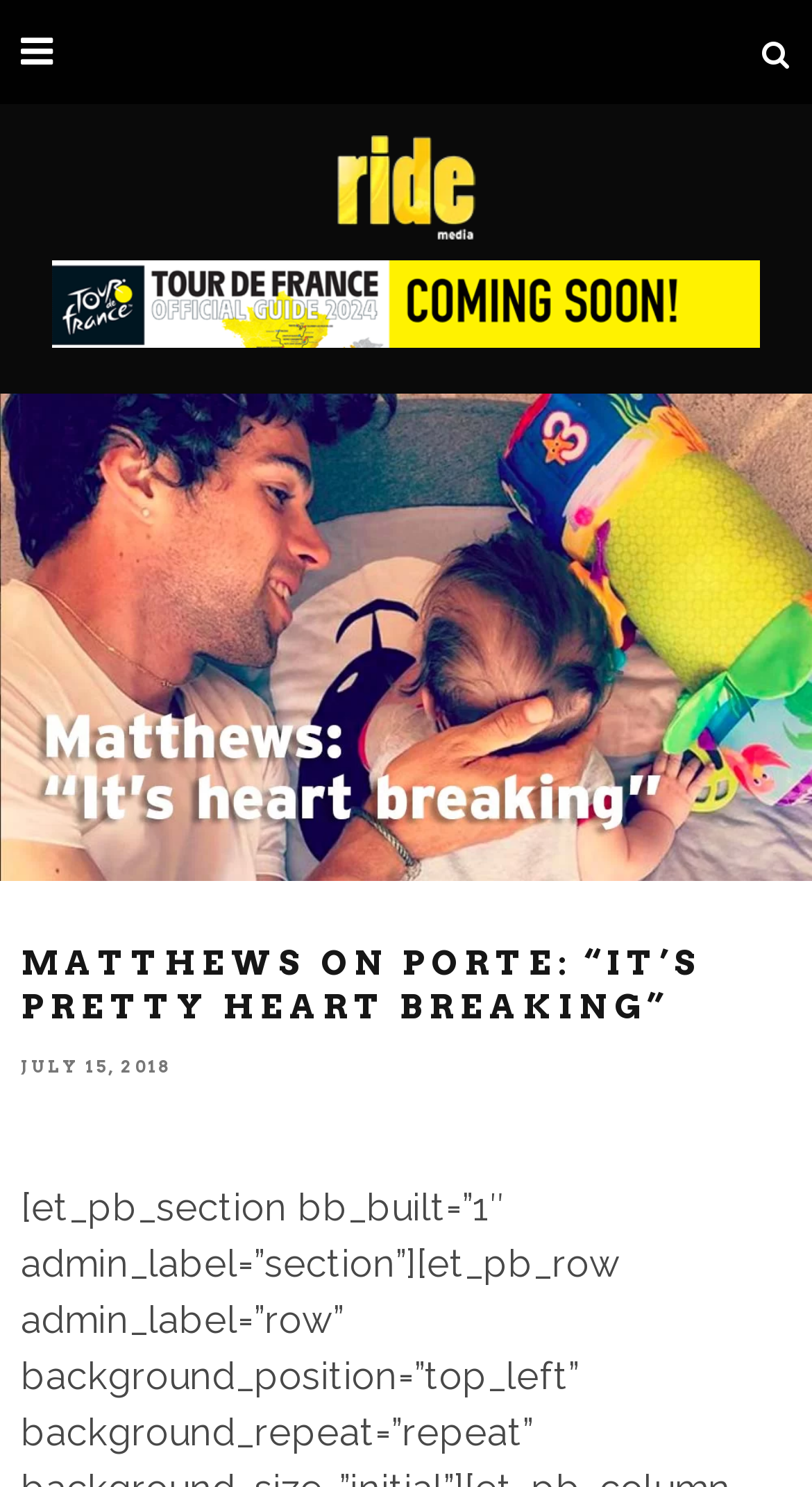Find the bounding box of the UI element described as: "aria-label="TourGuide-2024-On-Sale-Soon-728×90-v2"". The bounding box coordinates should be given as four float values between 0 and 1, i.e., [left, top, right, bottom].

[0.064, 0.21, 0.936, 0.24]